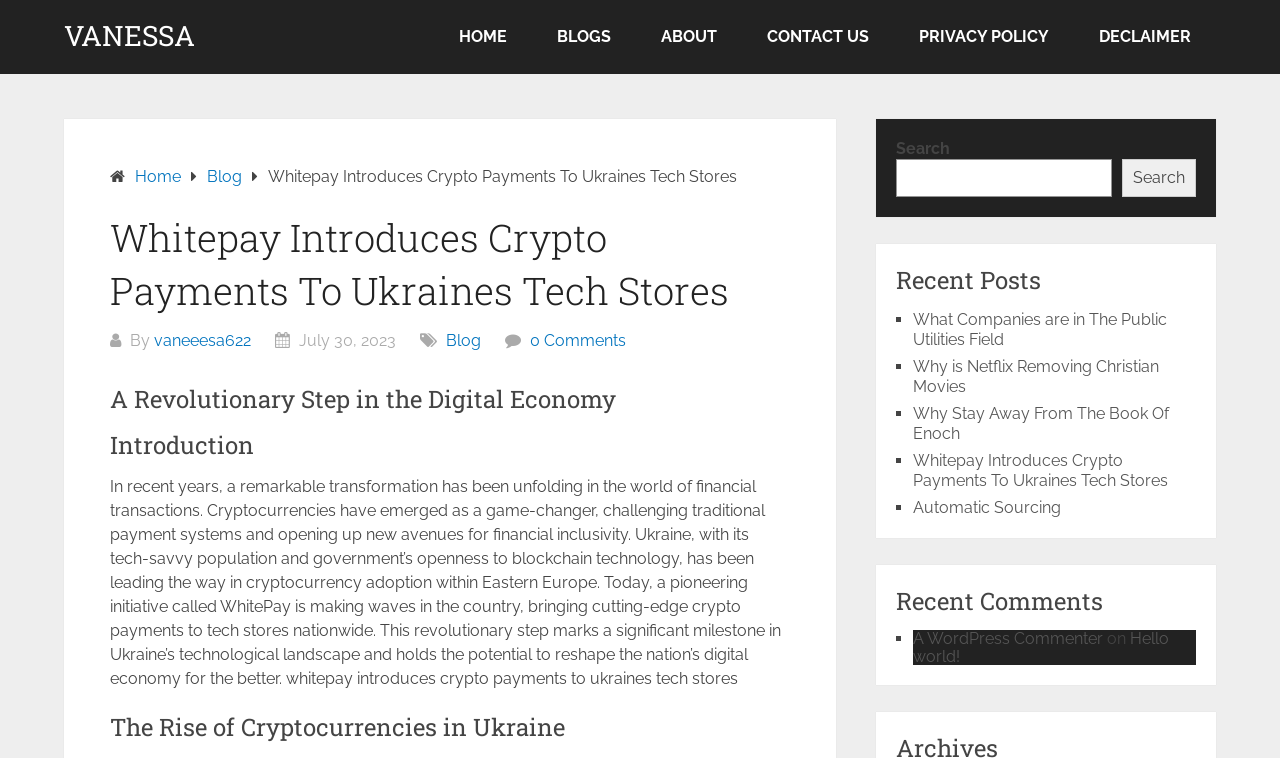How many links are in the main navigation menu?
Provide a fully detailed and comprehensive answer to the question.

The answer can be found by counting the links in the main navigation menu, which includes 'HOME', 'BLOGS', 'ABOUT', 'CONTACT US', 'PRIVACY POLICY', and 'DECLAIMER'.